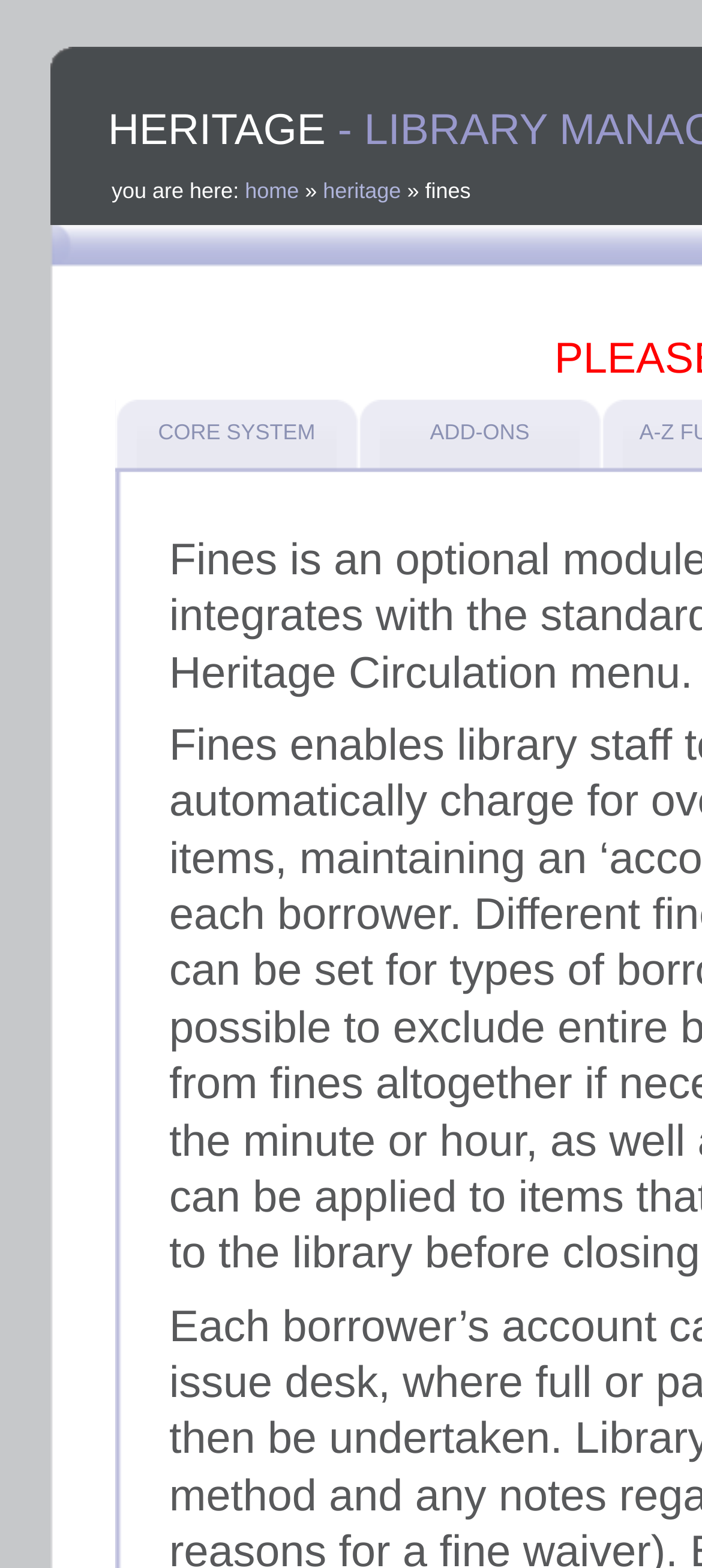What is the current page?
Please provide a single word or phrase based on the screenshot.

Fines